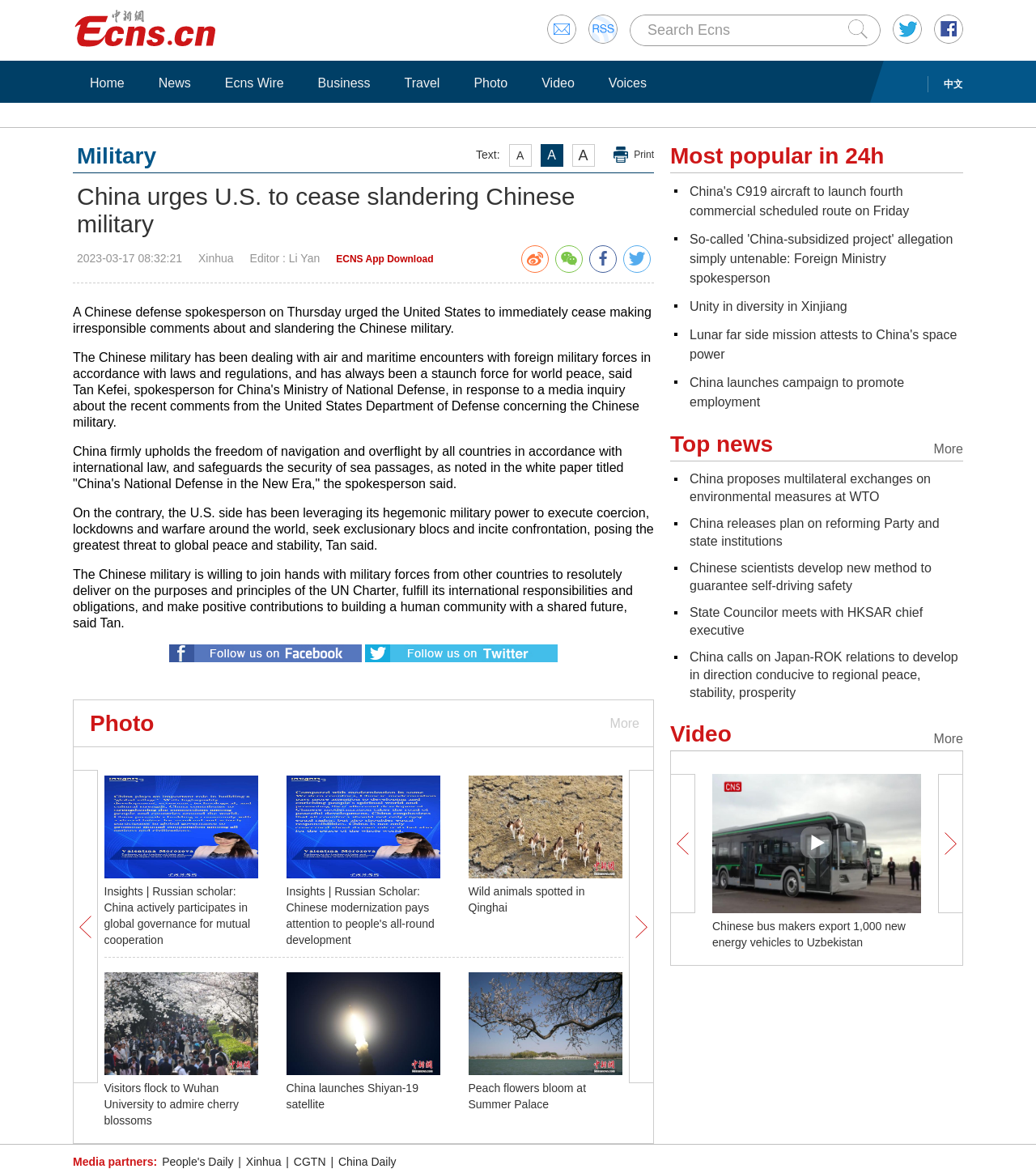Find the bounding box coordinates of the clickable area required to complete the following action: "Read news".

[0.144, 0.064, 0.193, 0.078]